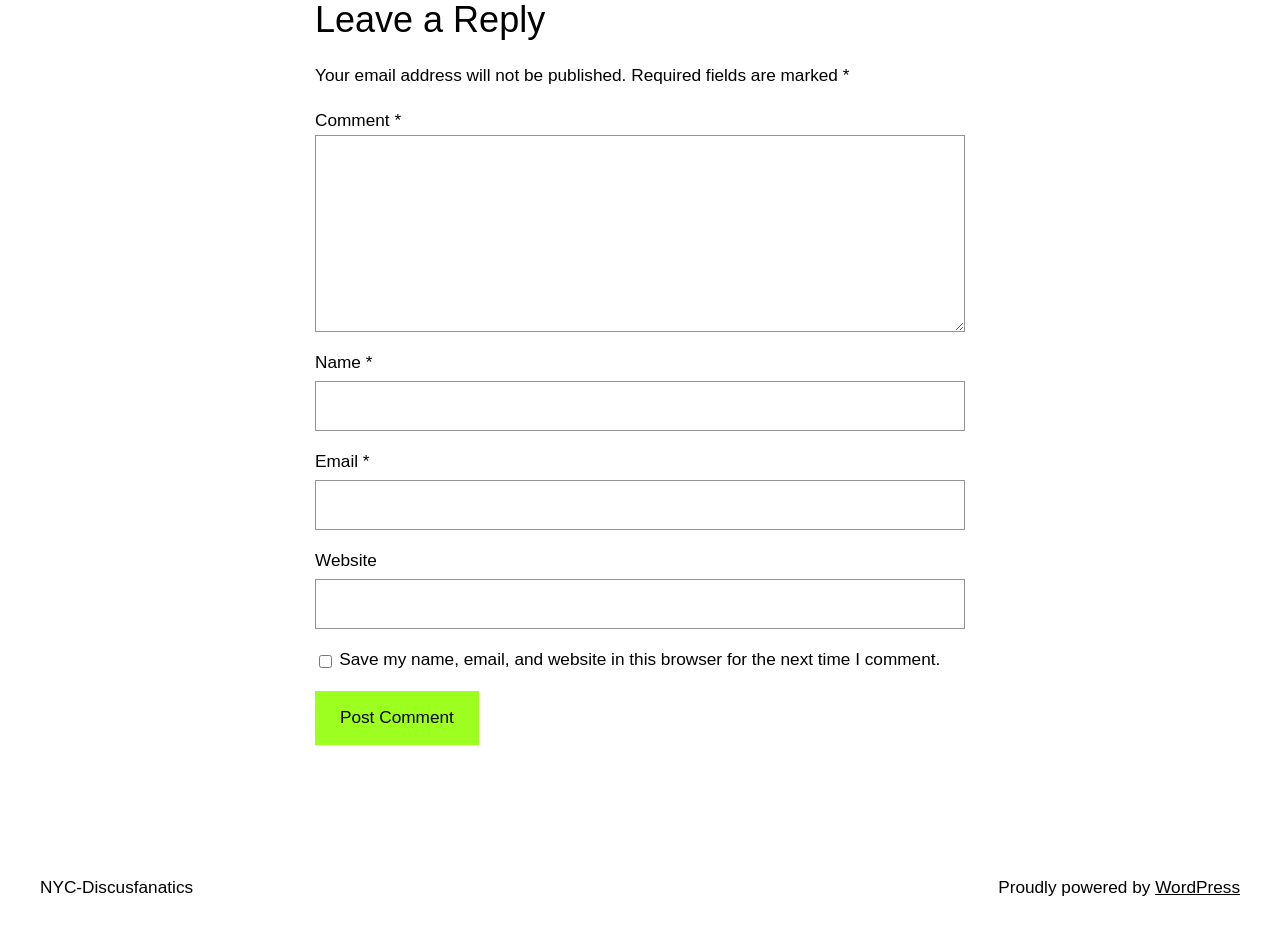Provide the bounding box coordinates of the HTML element this sentence describes: "parent_node: Name * name="author"". The bounding box coordinates consist of four float numbers between 0 and 1, i.e., [left, top, right, bottom].

[0.246, 0.403, 0.754, 0.456]